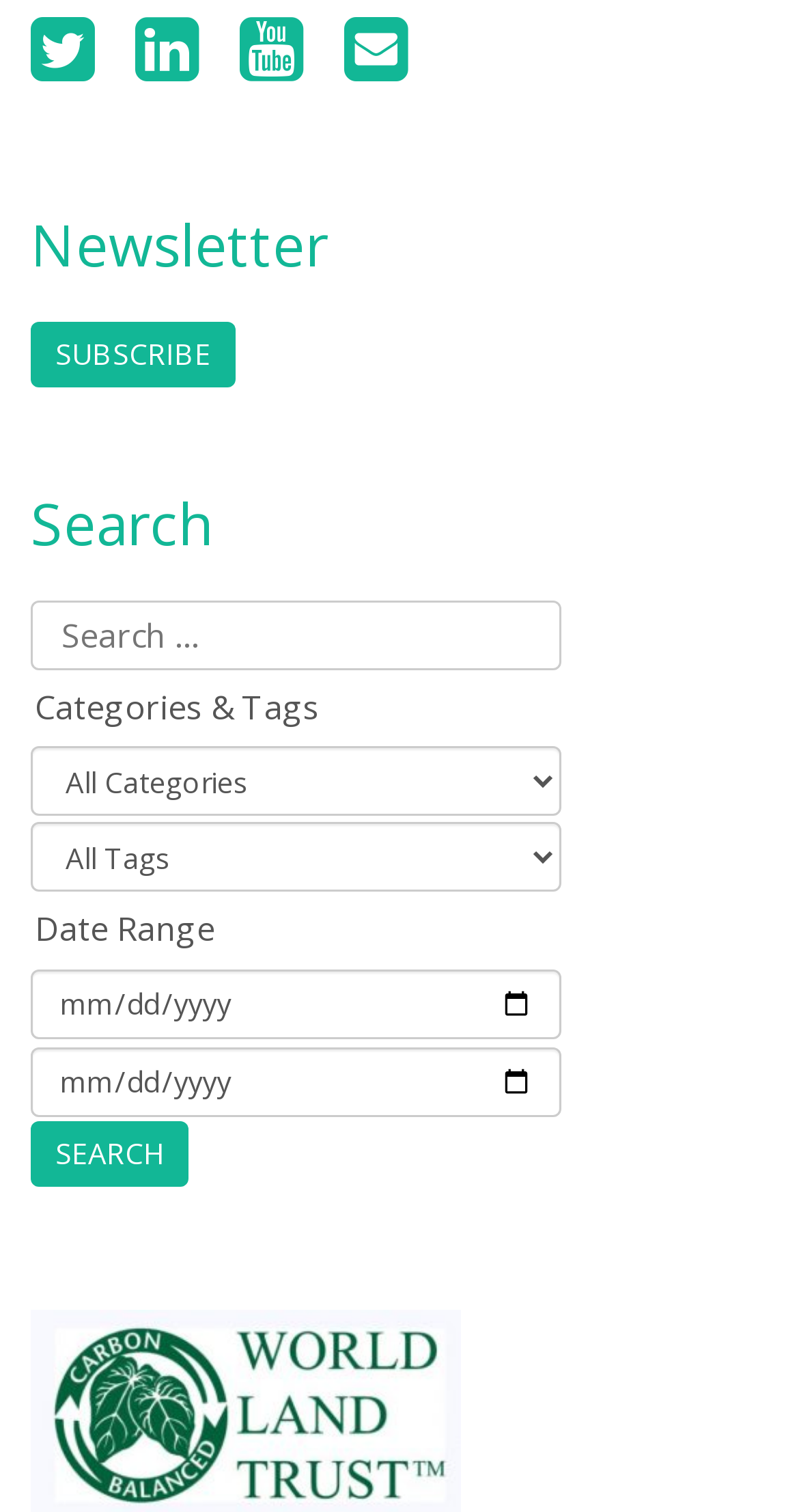Locate the bounding box coordinates of the element you need to click to accomplish the task described by this instruction: "Select a category".

[0.038, 0.494, 0.703, 0.54]